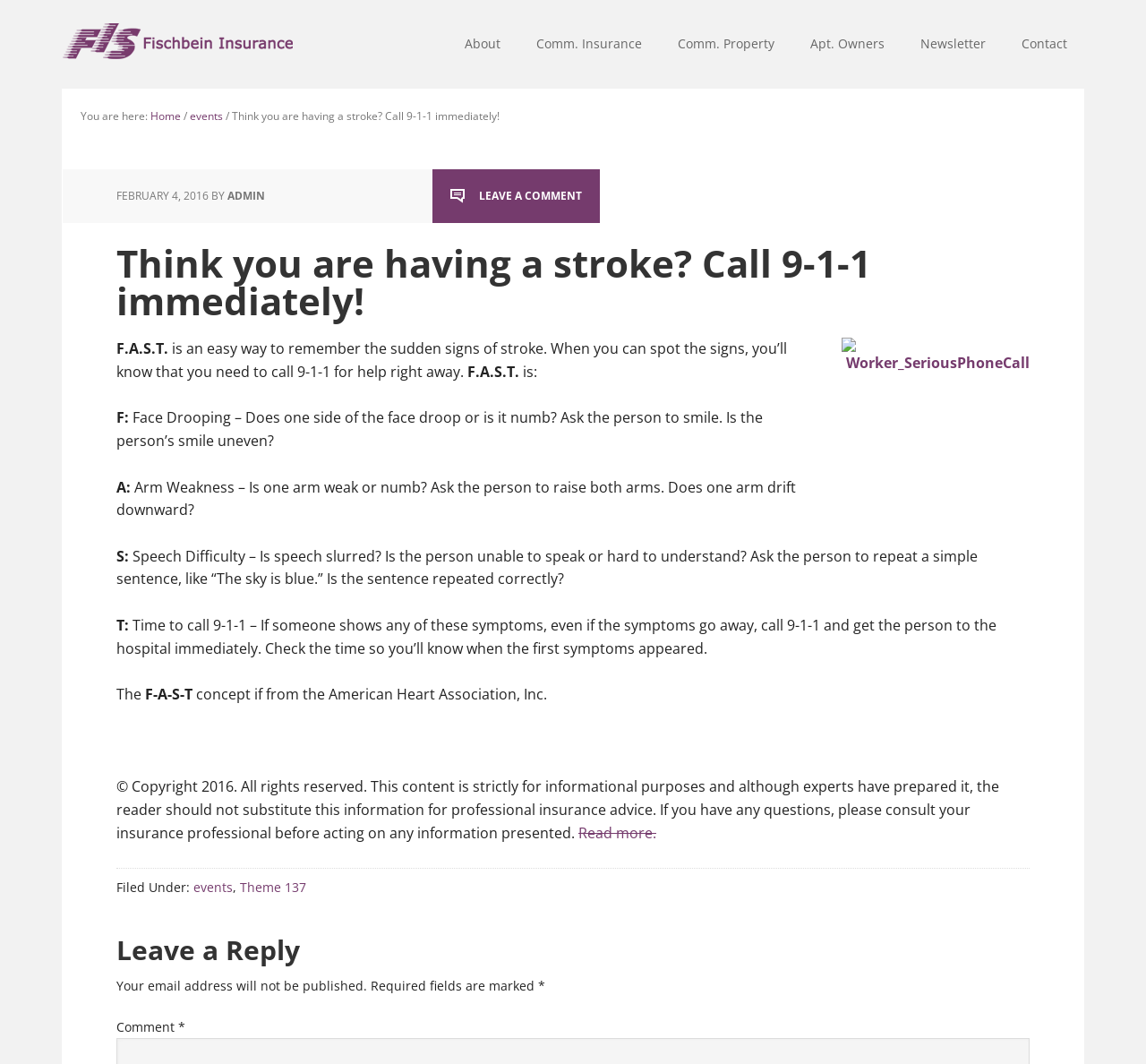Show the bounding box coordinates of the region that should be clicked to follow the instruction: "Click on the 'Contact' link."

[0.877, 0.0, 0.945, 0.083]